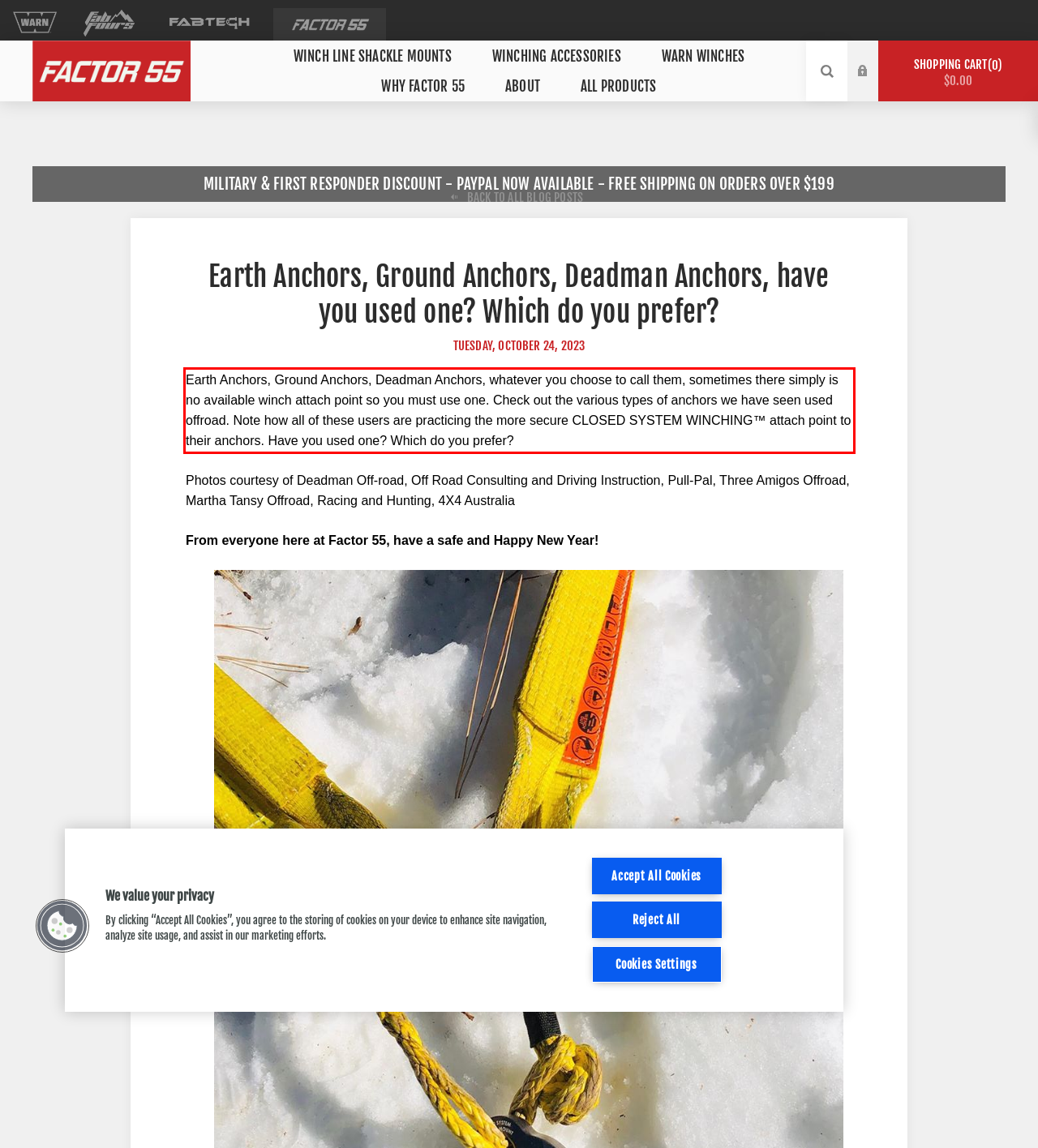Please perform OCR on the UI element surrounded by the red bounding box in the given webpage screenshot and extract its text content.

Earth Anchors, Ground Anchors, Deadman Anchors, whatever you choose to call them, sometimes there simply is no available winch attach point so you must use one. Check out the various types of anchors we have seen used offroad. Note how all of these users are practicing the more secure CLOSED SYSTEM WINCHING™ attach point to their anchors. Have you used one? Which do you prefer?